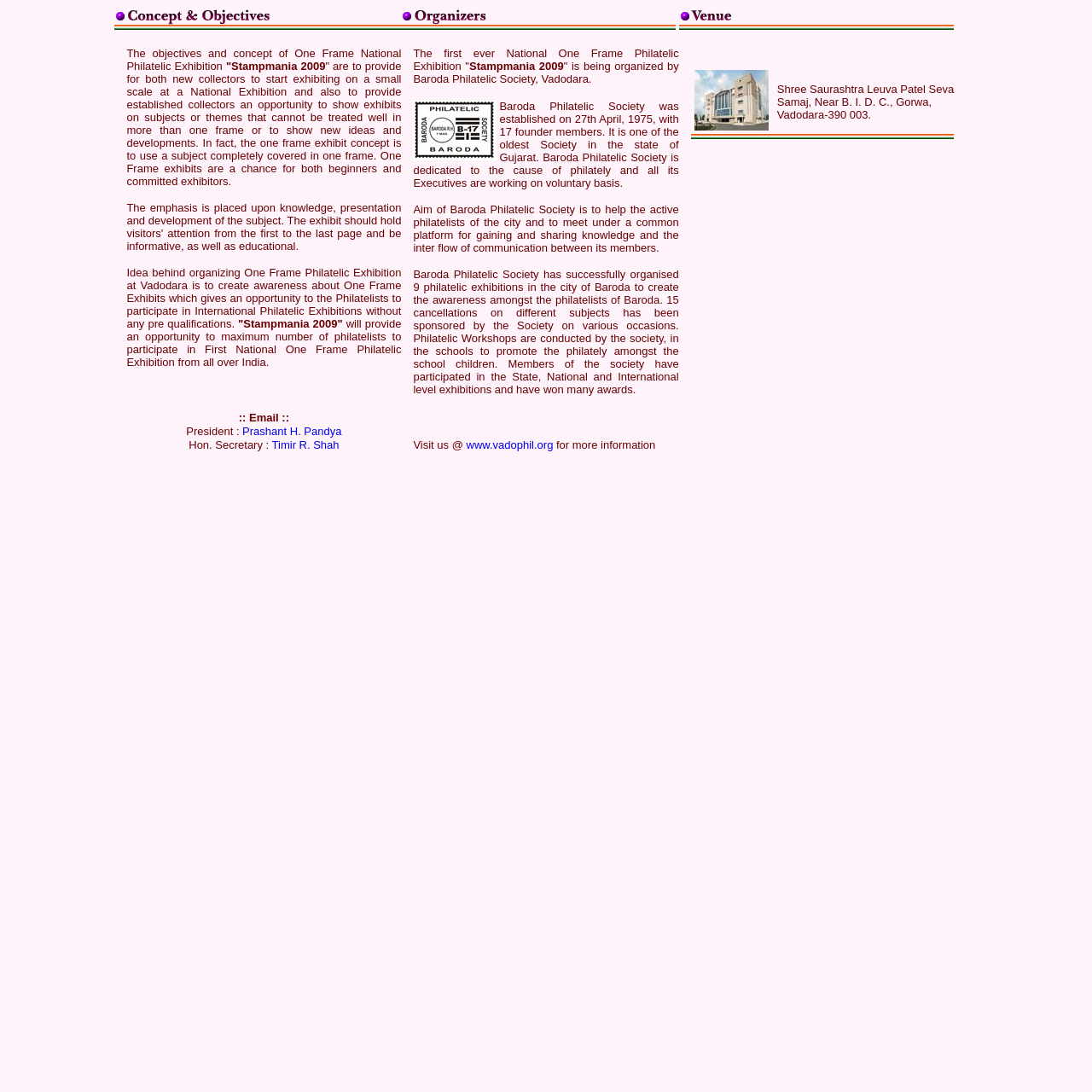Create a detailed description of the webpage's content and layout.

The webpage is dedicated to STAMPMANIA 2009, the First National One Frame Philatelic Exhibition. At the top, there is a table with six cells, each containing an image. The images are arranged horizontally, taking up the entire width of the page. 

Below the top table, there is another table with six cells, each containing multiple images. The images in the second table are arranged in a horizontal sequence, with some cells containing more images than others. The images in the second table are smaller than those in the top table. 

In total, there are 34 images on the page, arranged in two tables. The images are the main focus of the page, with no visible text or other elements.